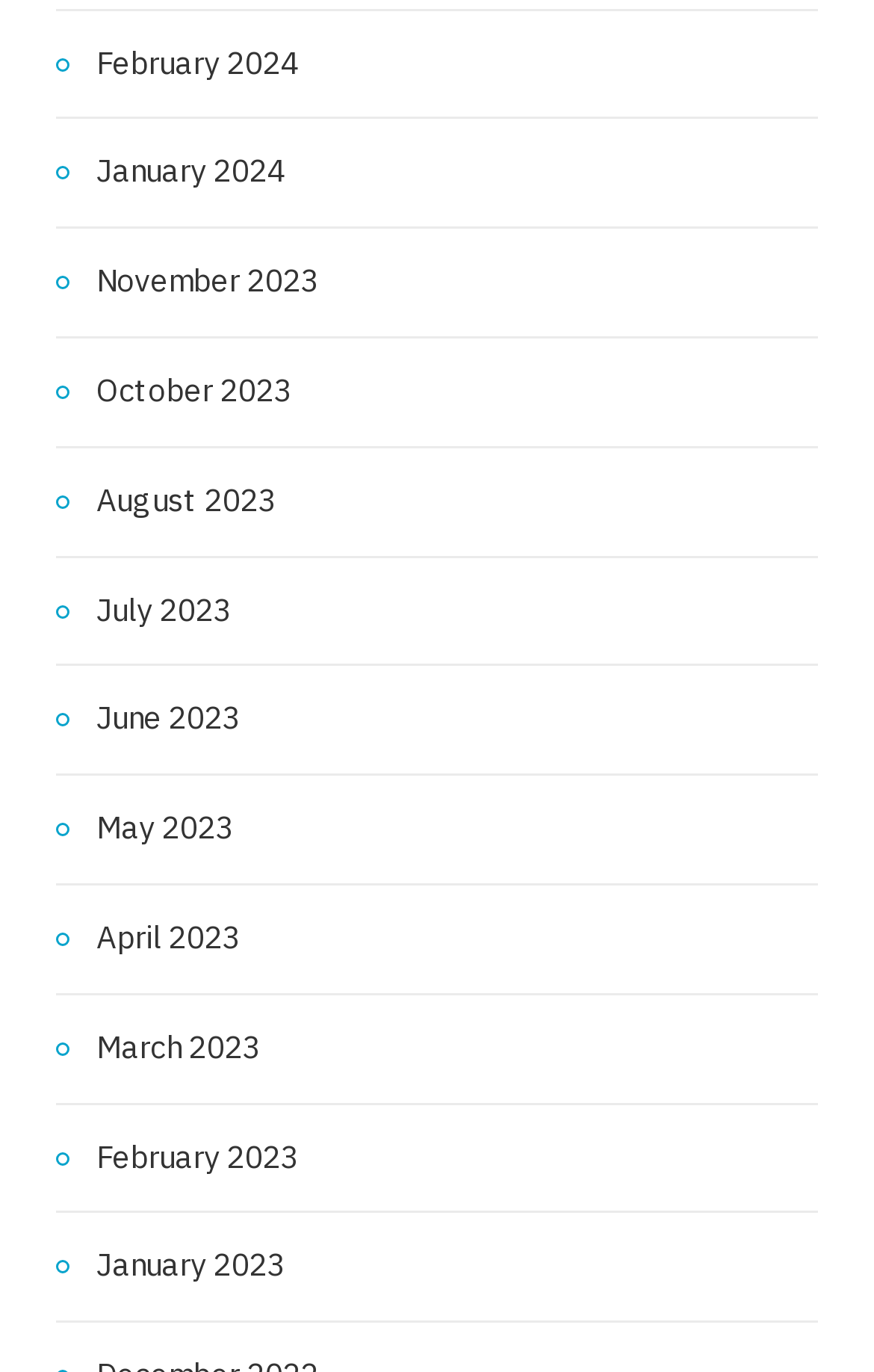Are the months listed in chronological order? From the image, respond with a single word or brief phrase.

No